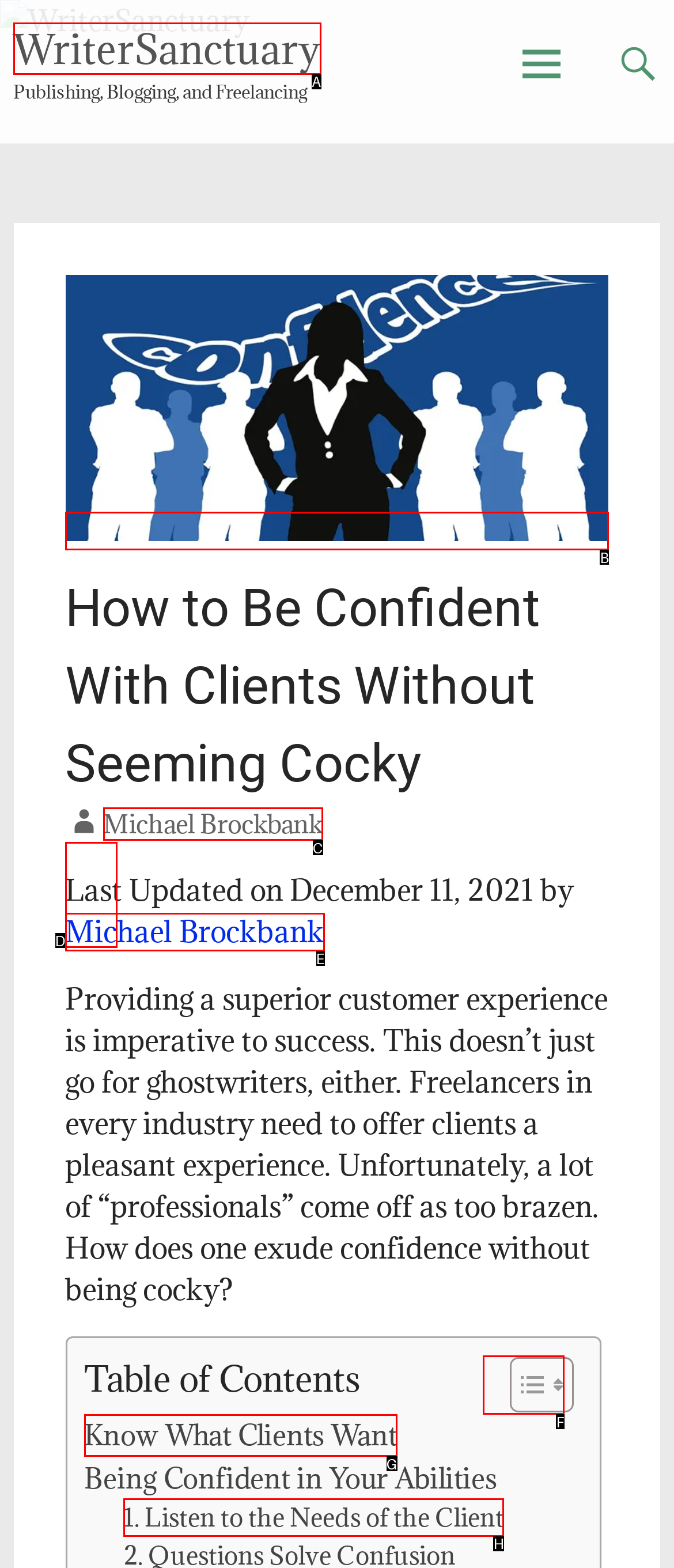Identify the HTML element you need to click to achieve the task: read the section about knowing what clients want. Respond with the corresponding letter of the option.

G